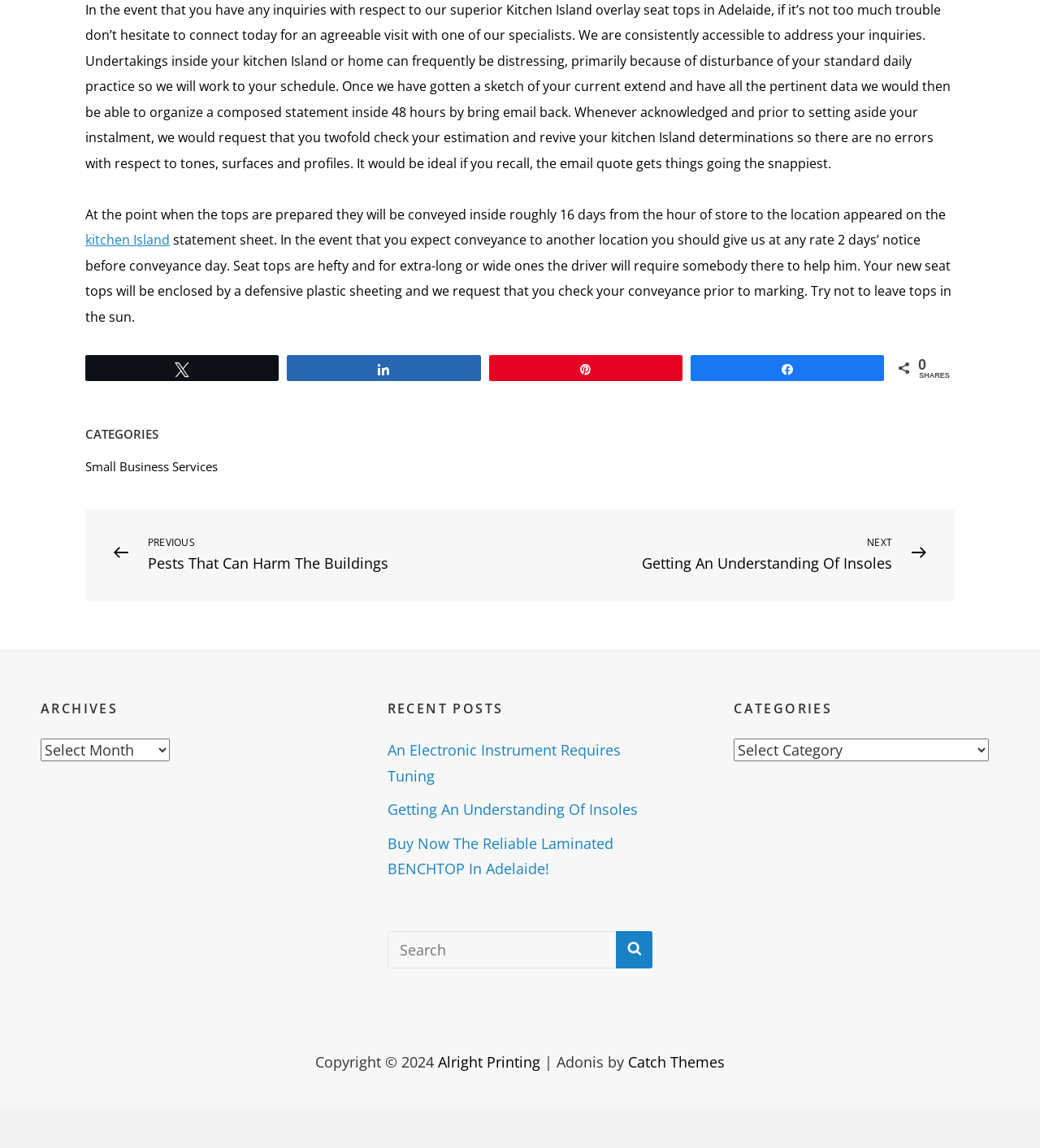Answer this question in one word or a short phrase: How many social media sharing options are available?

4